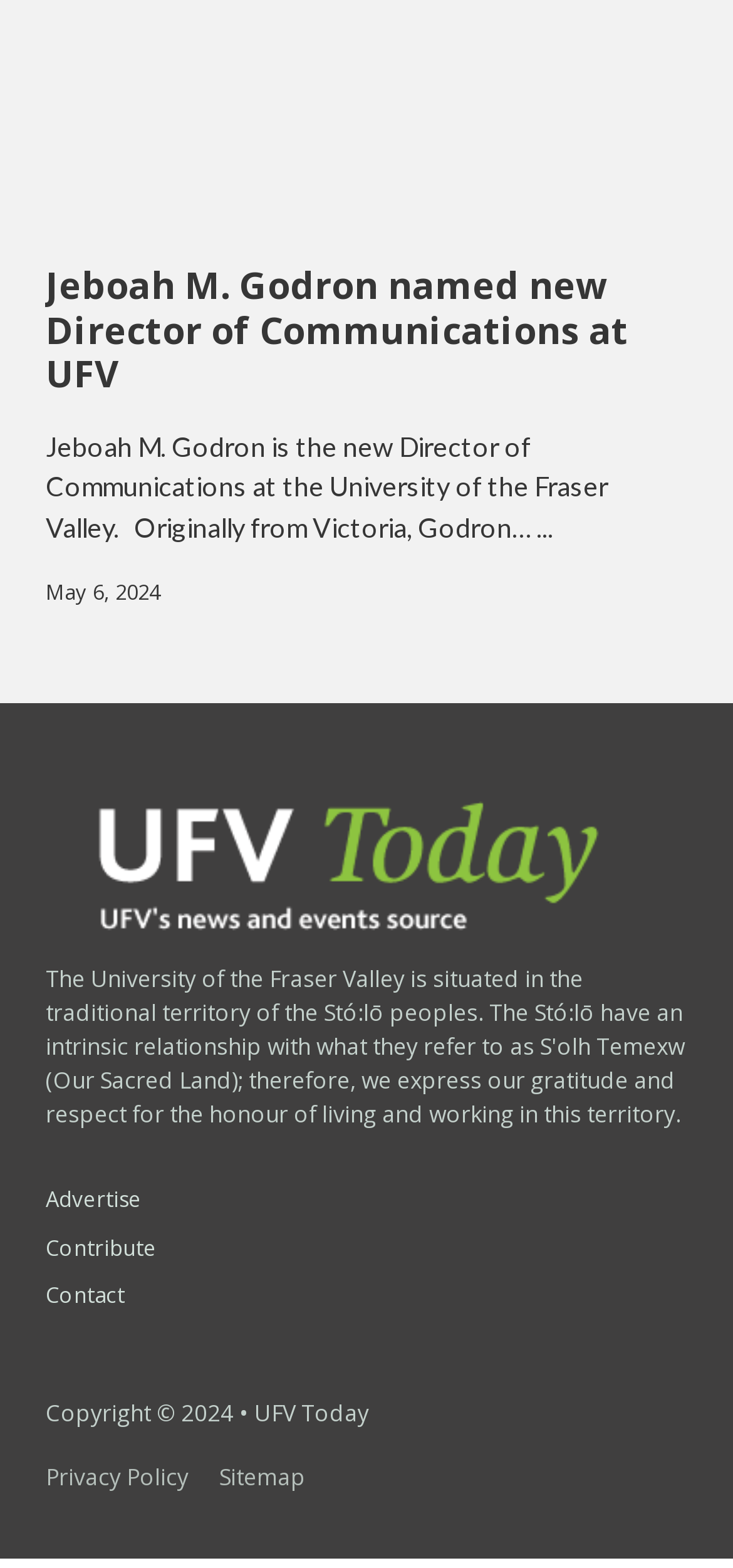Look at the image and write a detailed answer to the question: 
What year is the copyright for?

The answer can be found in the StaticText element with the text 'Copyright © 2024 • UFV Today', which indicates the year of the copyright.